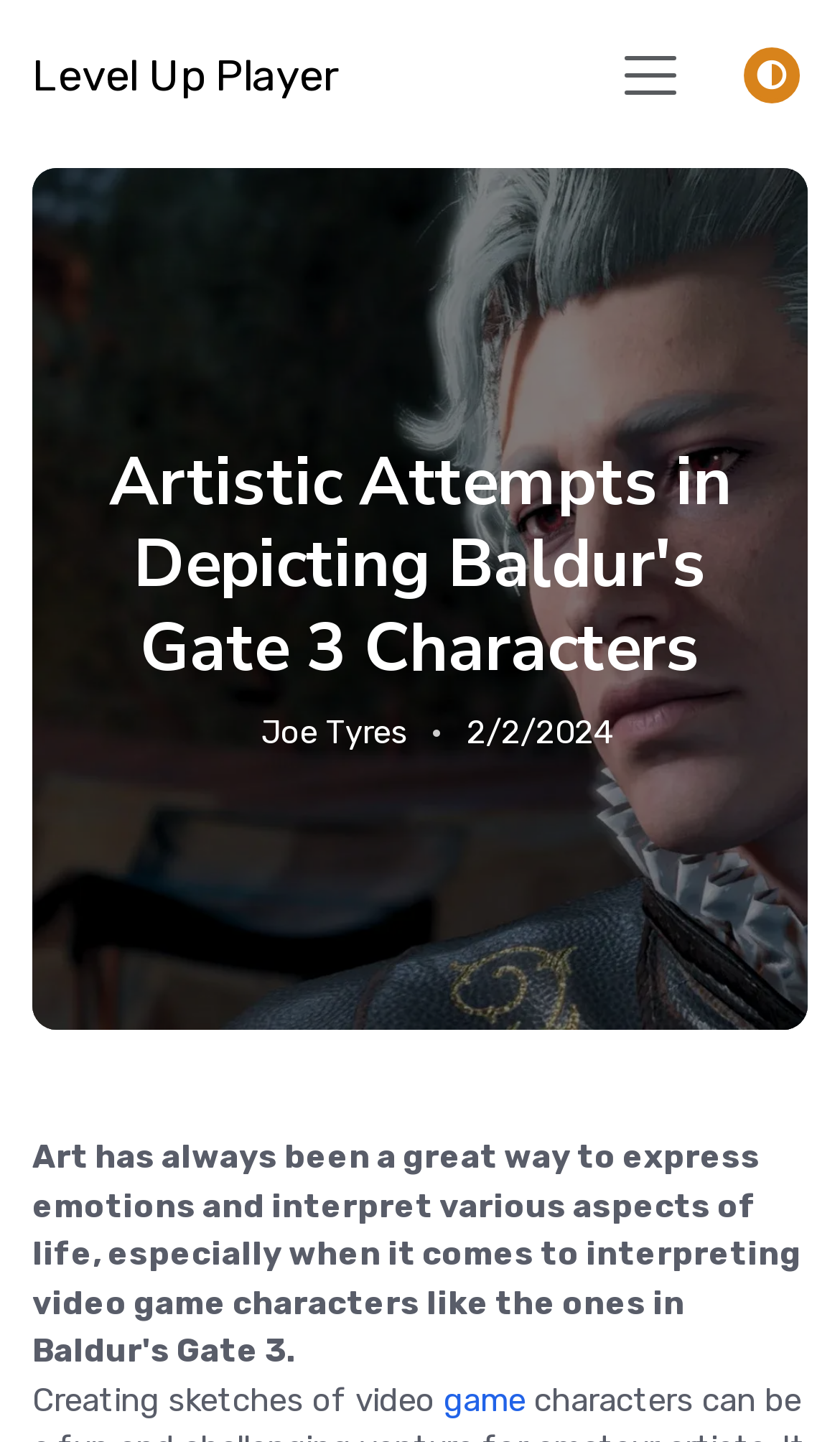Using a single word or phrase, answer the following question: 
What is the topic of the article?

Creating sketches of video game